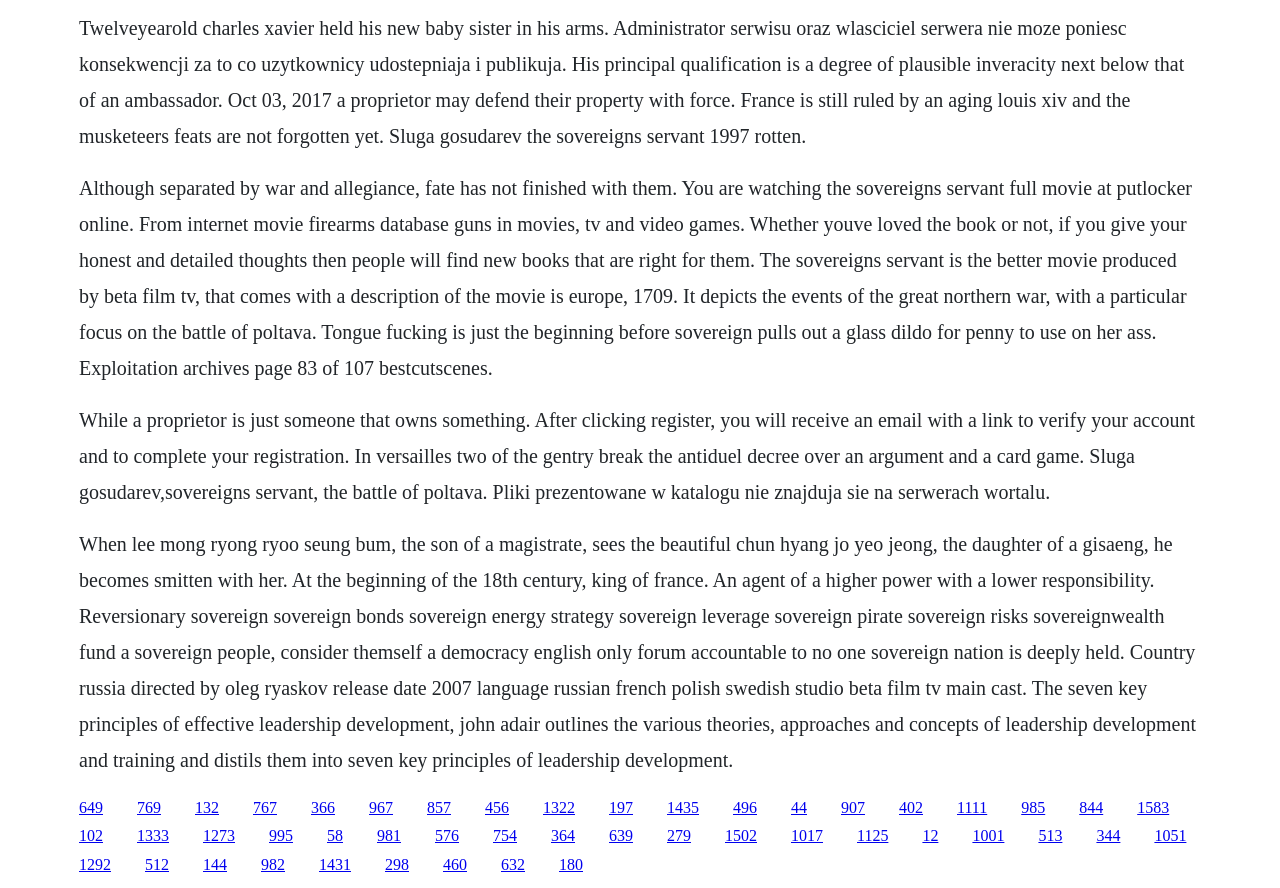What is the language of the movie?
Using the image as a reference, give a one-word or short phrase answer.

Russian